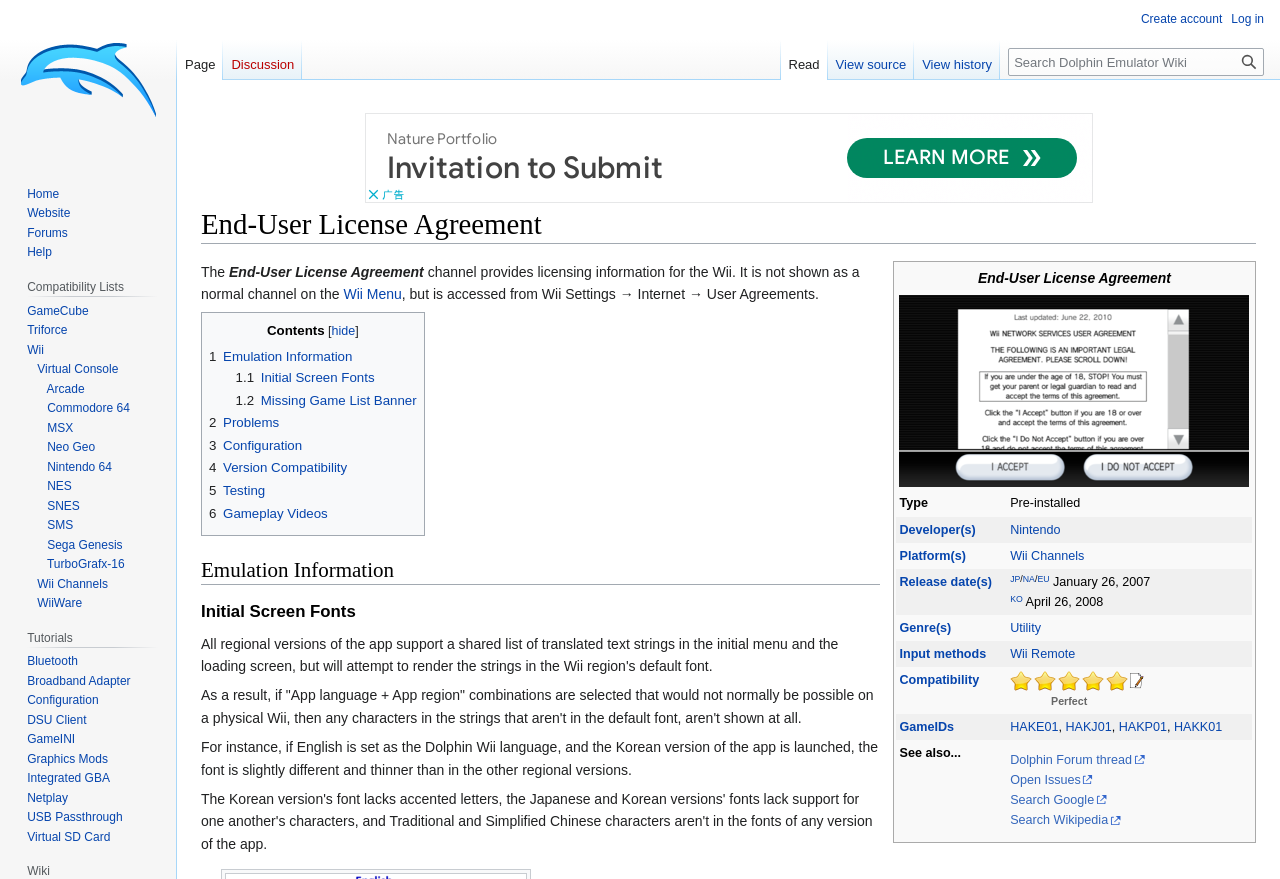Locate the bounding box coordinates of the element to click to perform the following action: 'View the 'End-User License Agreement' image'. The coordinates should be given as four float values between 0 and 1, in the form of [left, top, right, bottom].

[0.703, 0.336, 0.976, 0.554]